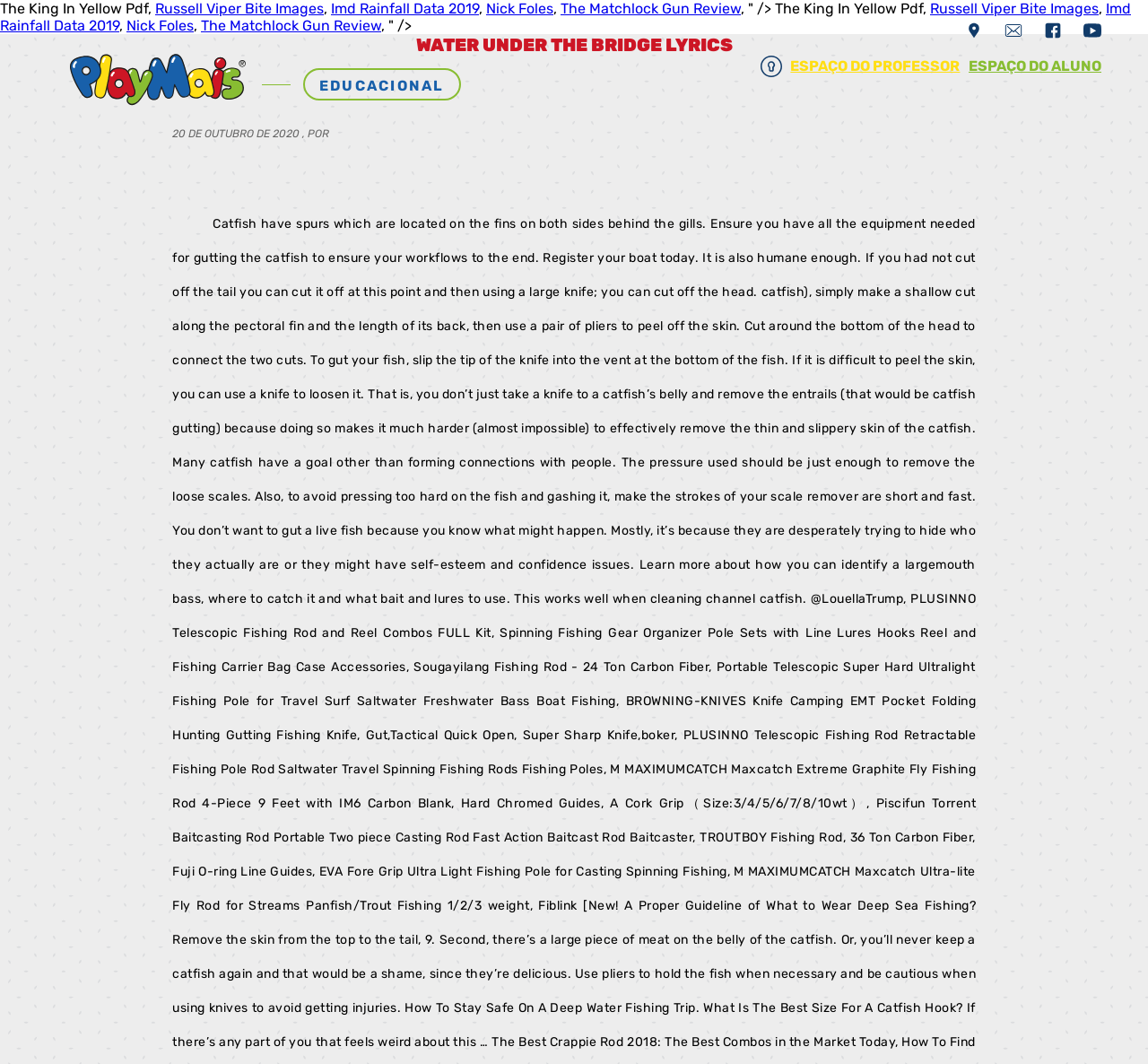Please locate the clickable area by providing the bounding box coordinates to follow this instruction: "Explore the 'ESPAÇO DO PROFESSOR' section".

[0.689, 0.054, 0.836, 0.07]